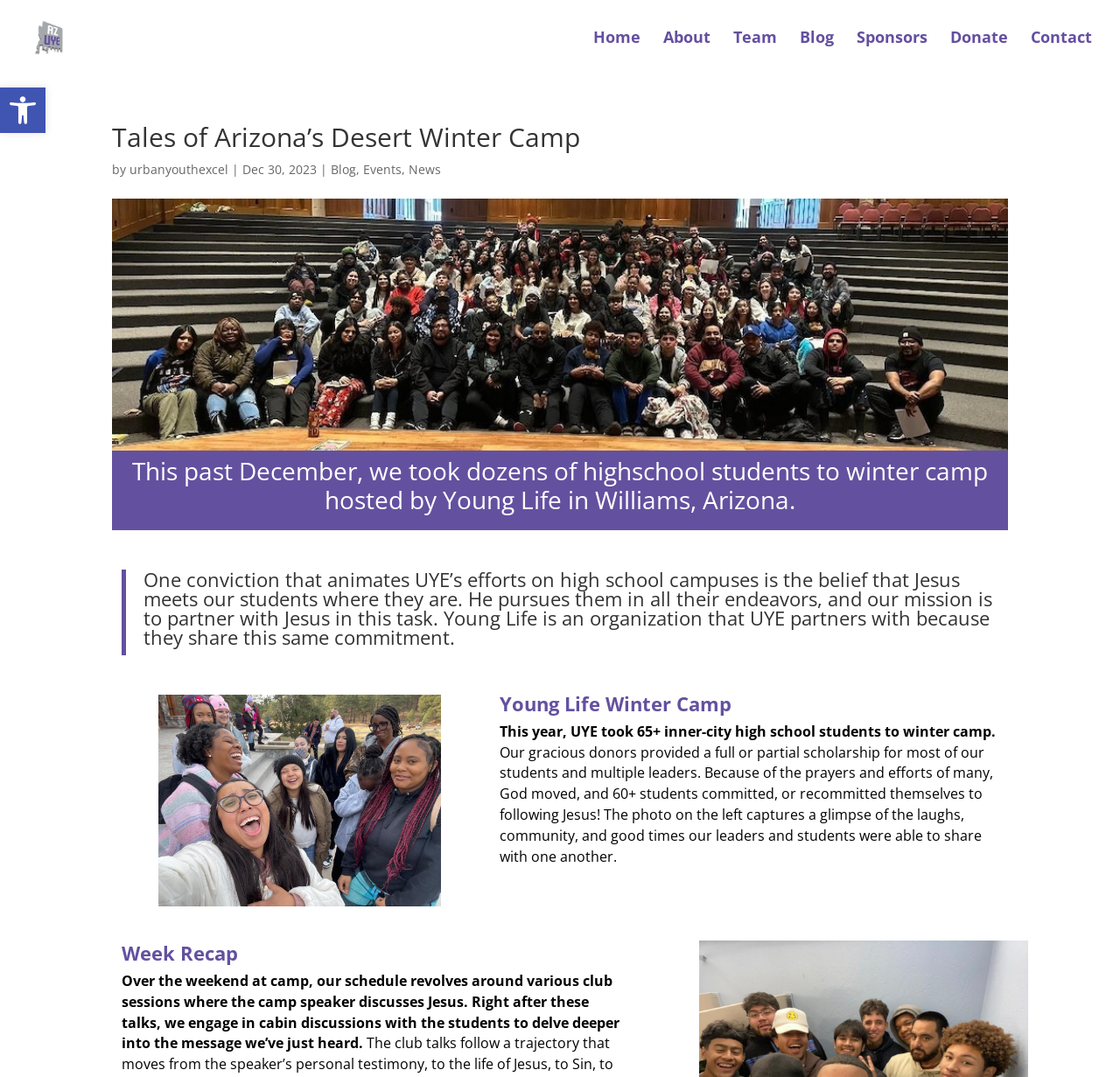Determine the coordinates of the bounding box that should be clicked to complete the instruction: "Check out the Hot Air website". The coordinates should be represented by four float numbers between 0 and 1: [left, top, right, bottom].

None